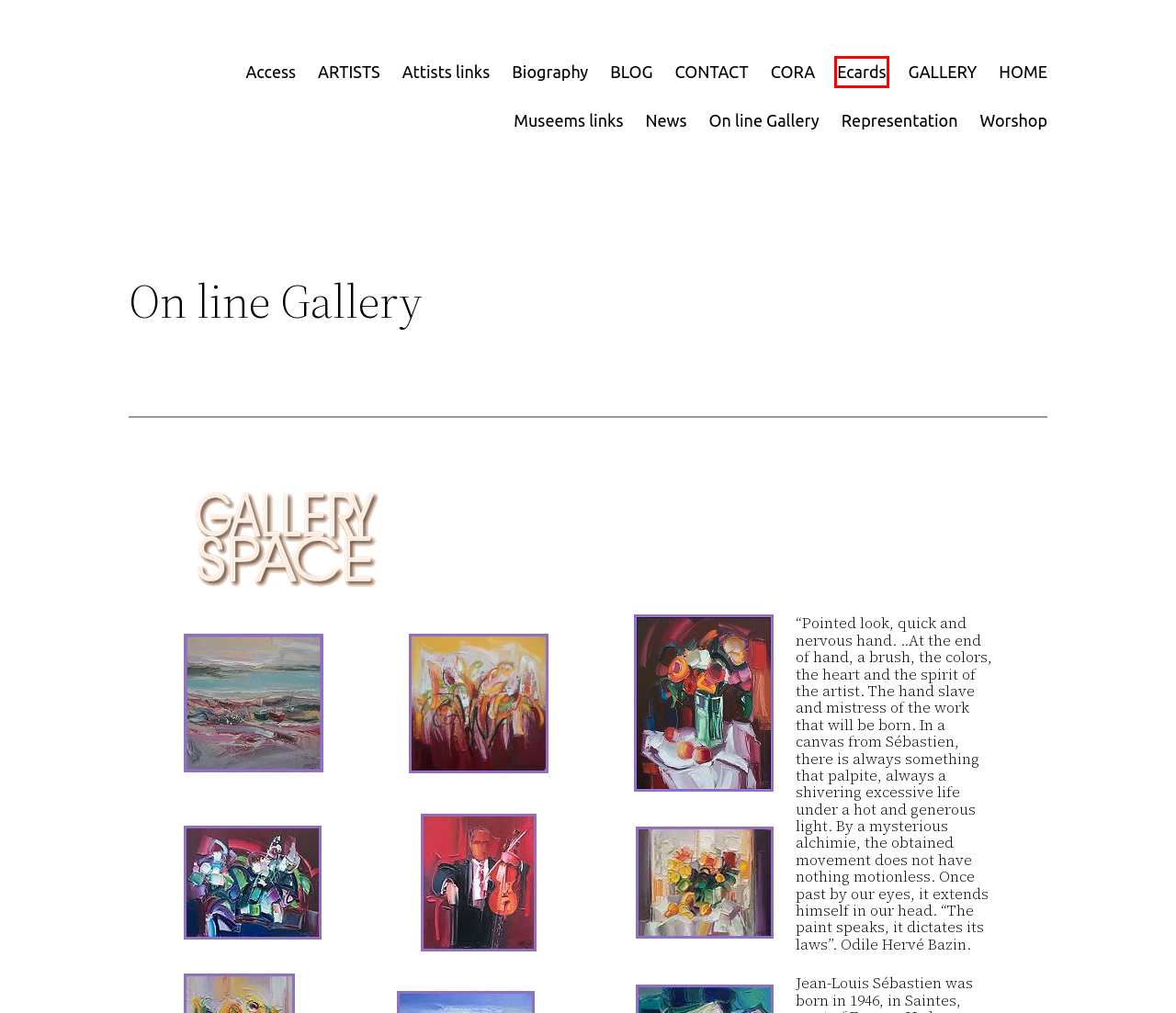You are given a screenshot of a webpage with a red rectangle bounding box. Choose the best webpage description that matches the new webpage after clicking the element in the bounding box. Here are the candidates:
A. CONTACT - Painting in Provence, French Fine Art Gallery
B. News - Painting in Provence, French Fine Art Gallery
C. Museems links - Painting in Provence, French Fine Art Gallery
D. CORA - Painting in Provence, French Fine Art Gallery
E. Biography - Painting in Provence, French Fine Art Gallery
F. Painting in Provence, French Fine Art Gallery
G. Ecards - Painting in Provence, French Fine Art Gallery
H. Access - Painting in Provence, French Fine Art Gallery

G